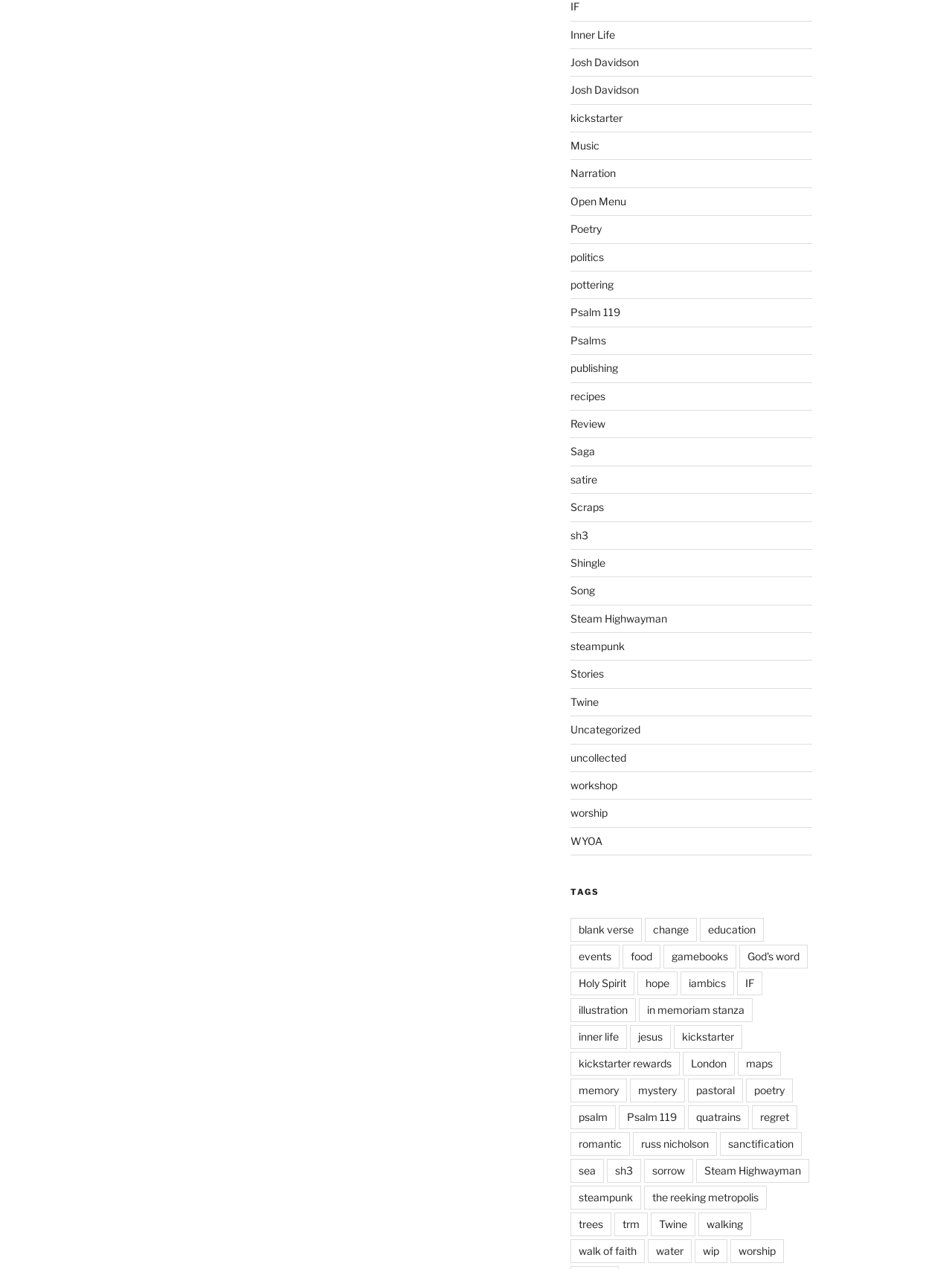Please provide a brief answer to the following inquiry using a single word or phrase:
How many links are there under the 'TAGS' heading?

70